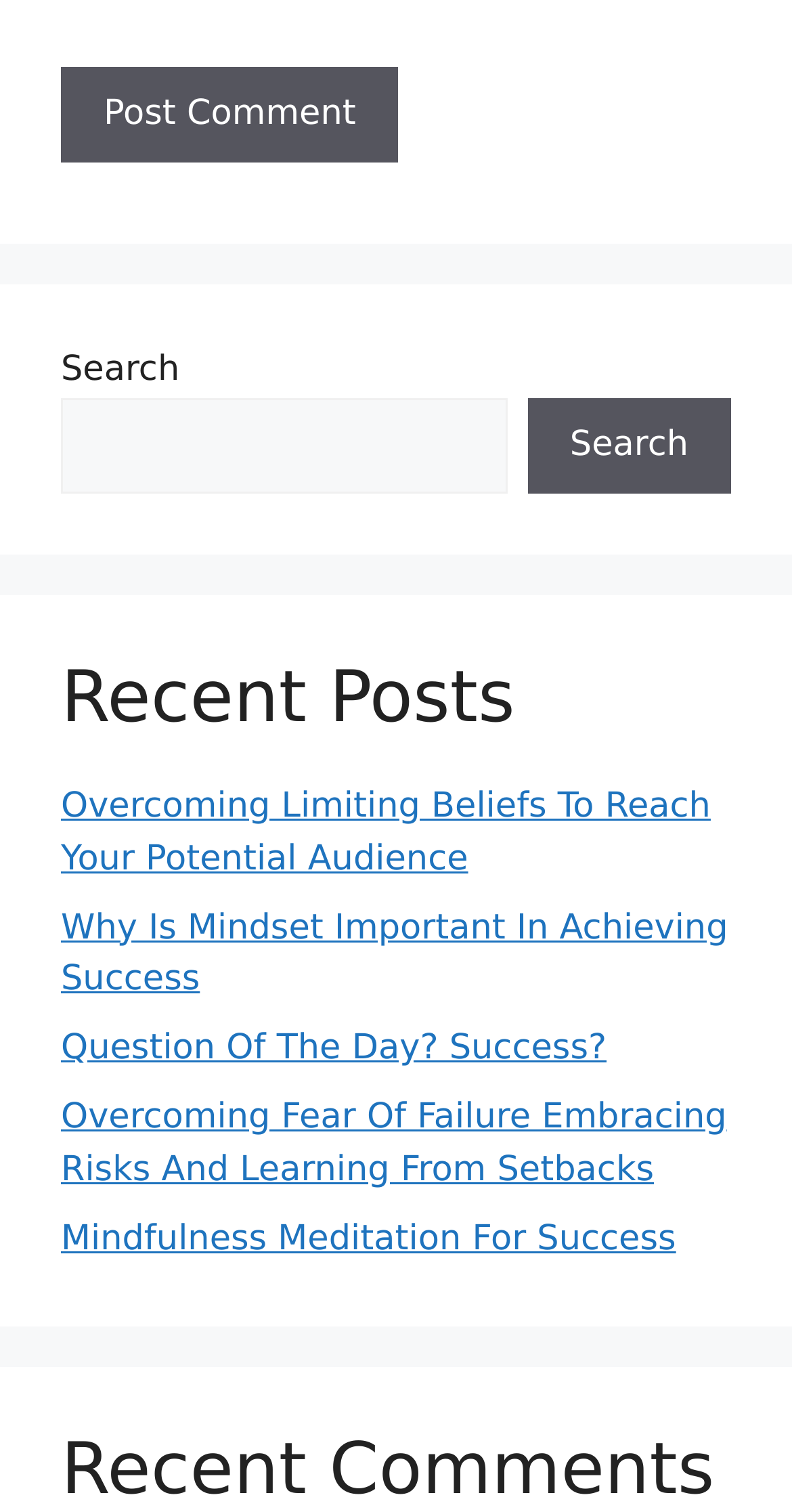Show the bounding box coordinates for the HTML element as described: "Question Of The Day? Success?".

[0.077, 0.68, 0.766, 0.707]